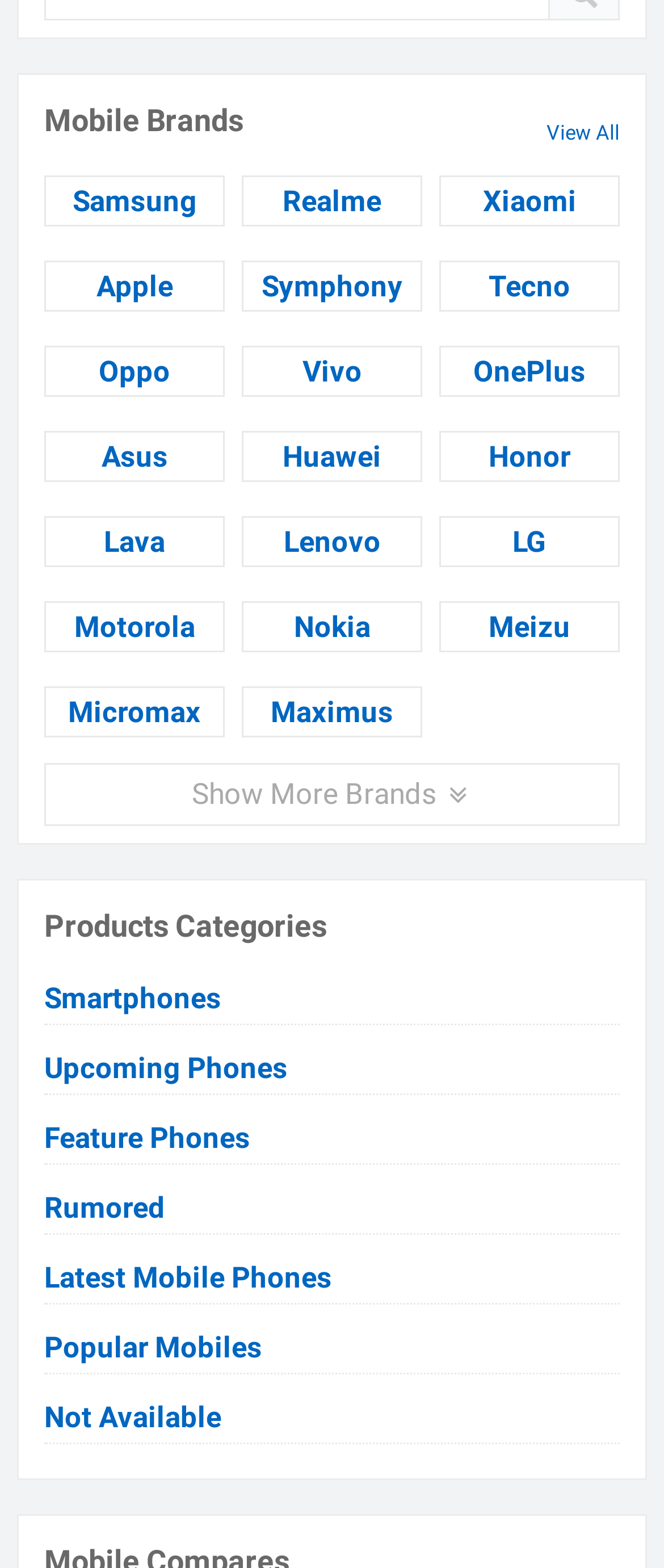How many mobile brands are listed initially?
Examine the image closely and answer the question with as much detail as possible.

There are 12 mobile brands listed initially, which are Samsung, Realme, Xiaomi, Apple, Symphony, Tecno, Oppo, Vivo, OnePlus, Asus, Huawei, and Honor. These brands are listed as link elements, with their bounding boxes indicating their vertical positions on the webpage.